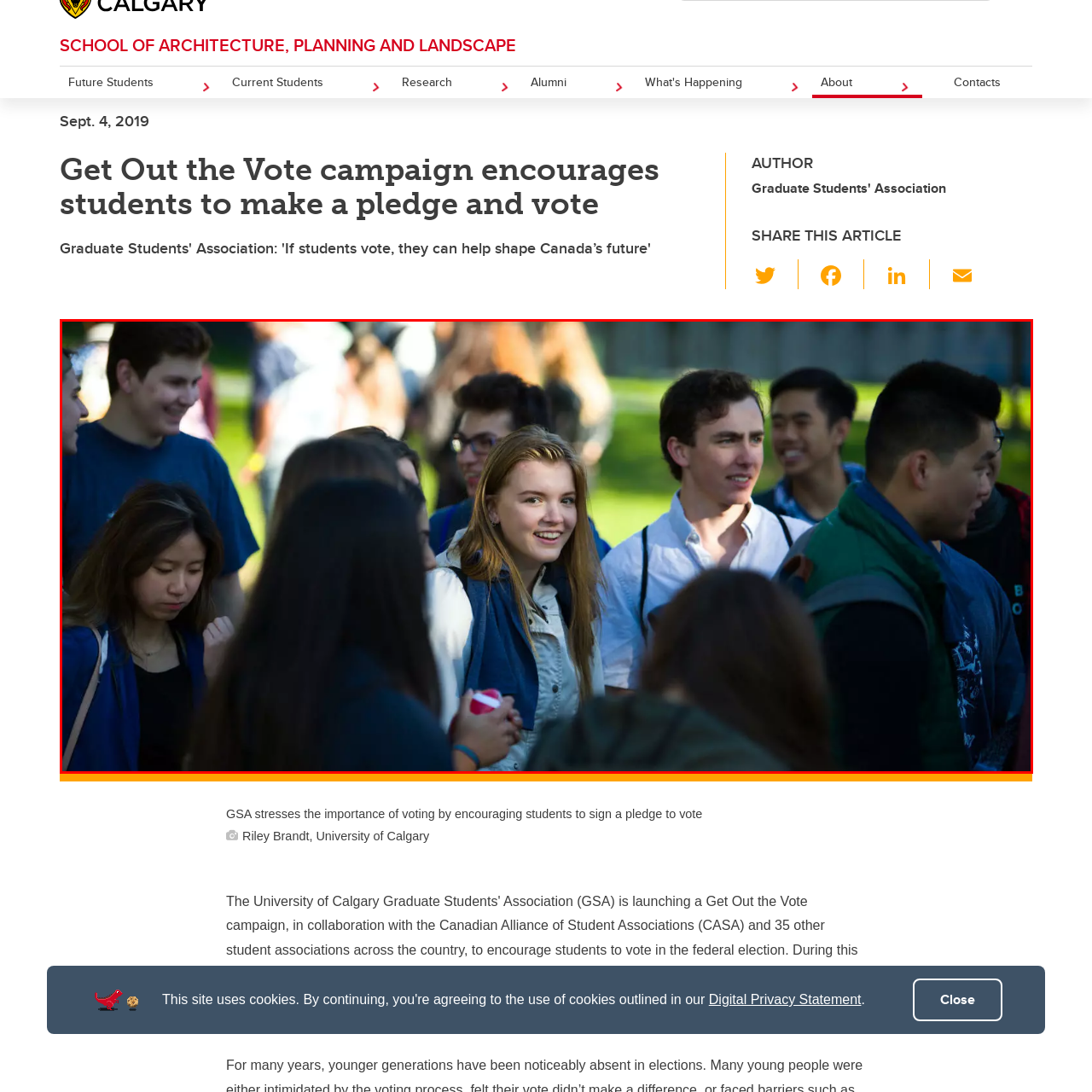Look at the area marked with a blue rectangle, What is the environment like in the background? 
Provide your answer using a single word or phrase.

Lush green landscape